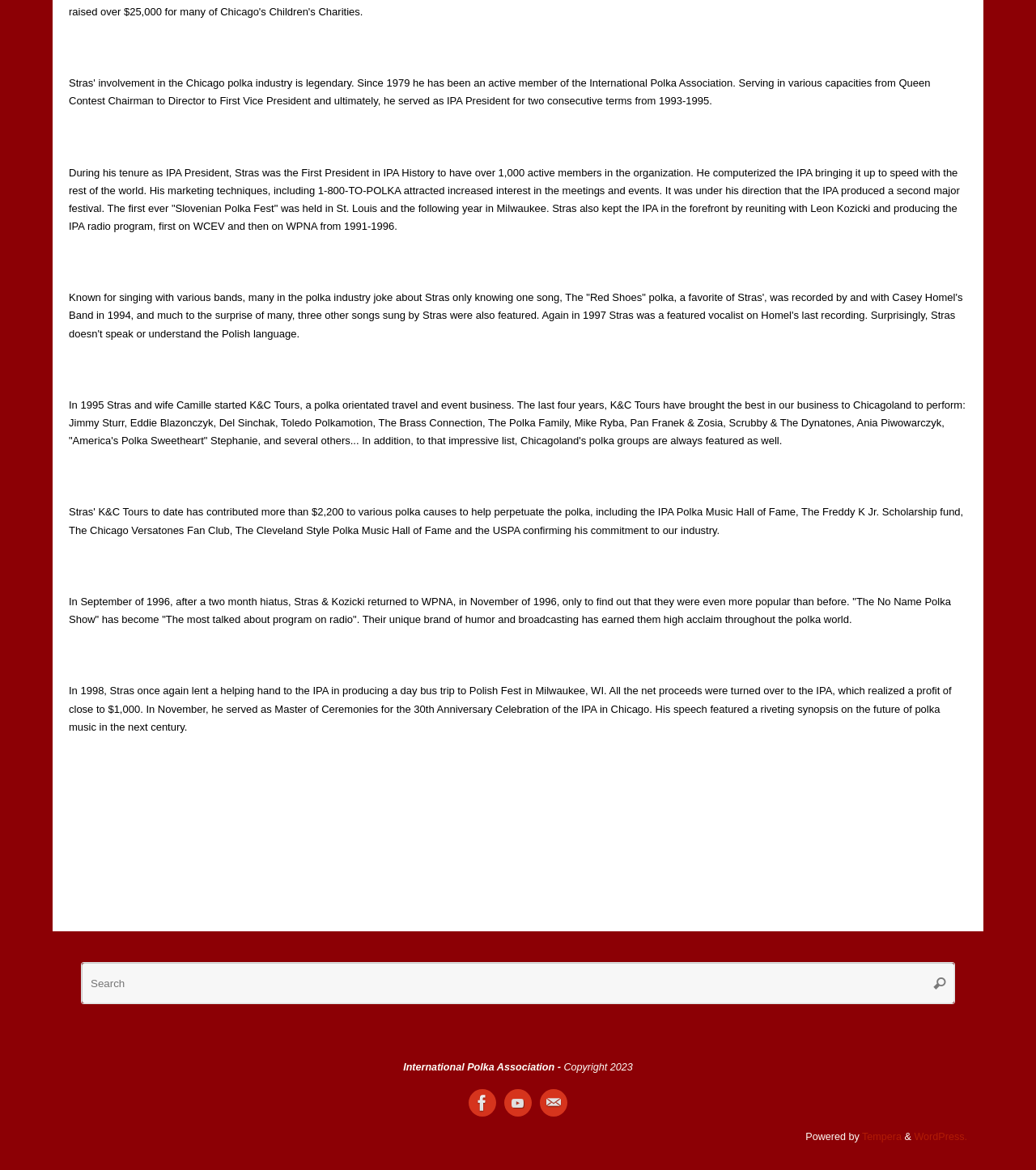Using the webpage screenshot, find the UI element described by title="YouTube". Provide the bounding box coordinates in the format (top-left x, top-left y, bottom-right x, bottom-right y), ensuring all values are floating point numbers between 0 and 1.

[0.487, 0.931, 0.513, 0.954]